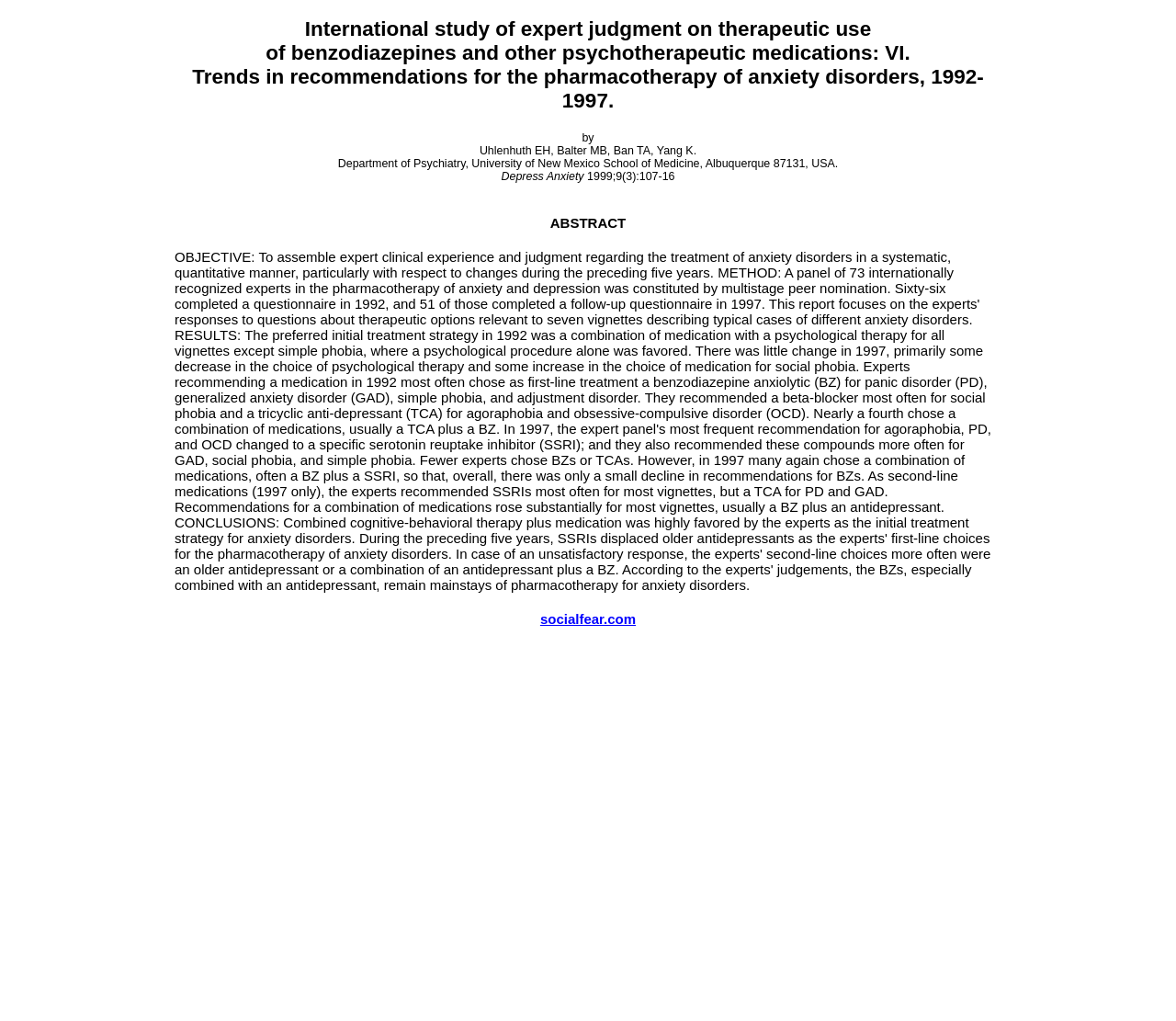What is the publication year of the article?
Based on the visual content, answer with a single word or a brief phrase.

1999